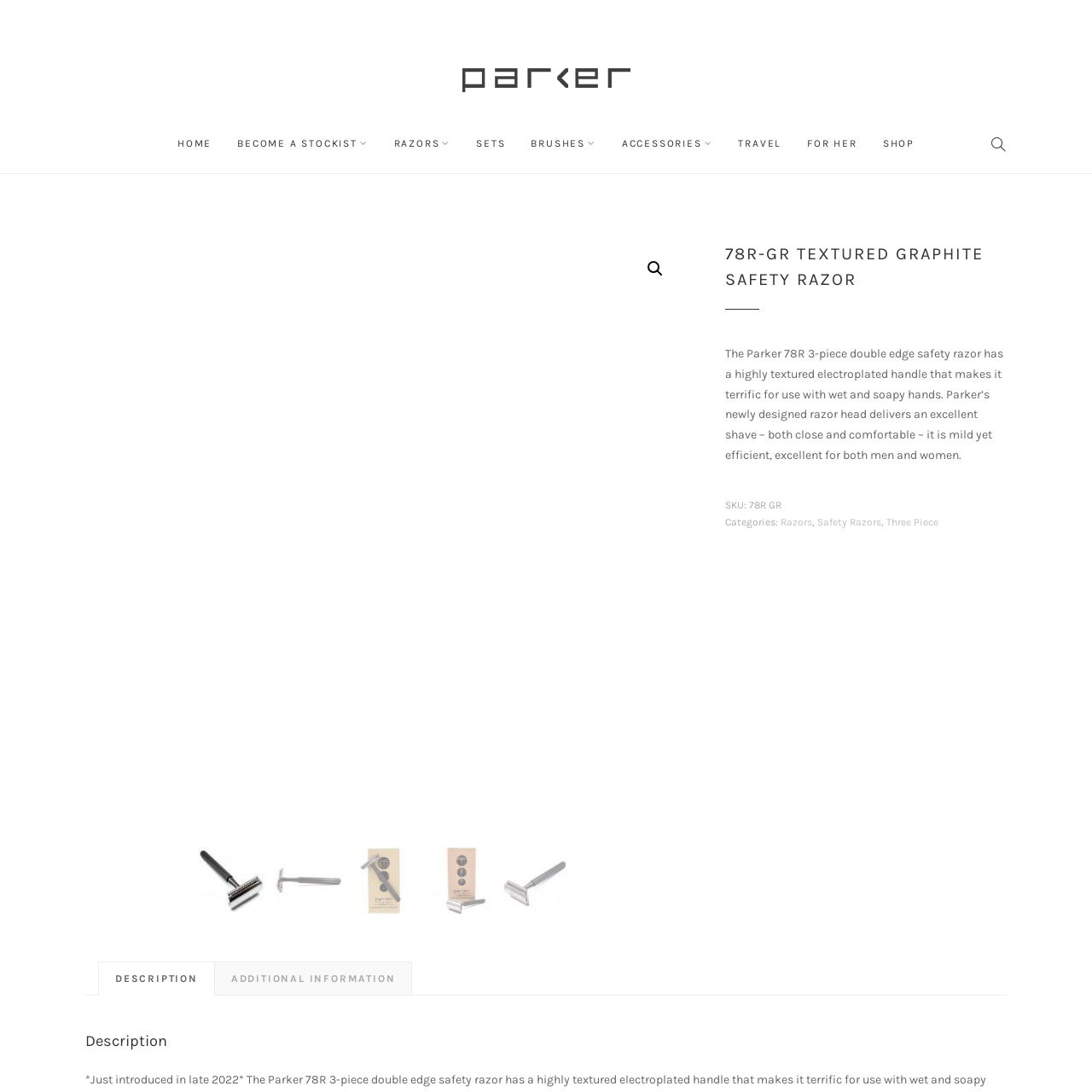How many pieces does the safety razor consist of? Look at the image outlined by the red bounding box and provide a succinct answer in one word or a brief phrase.

Three